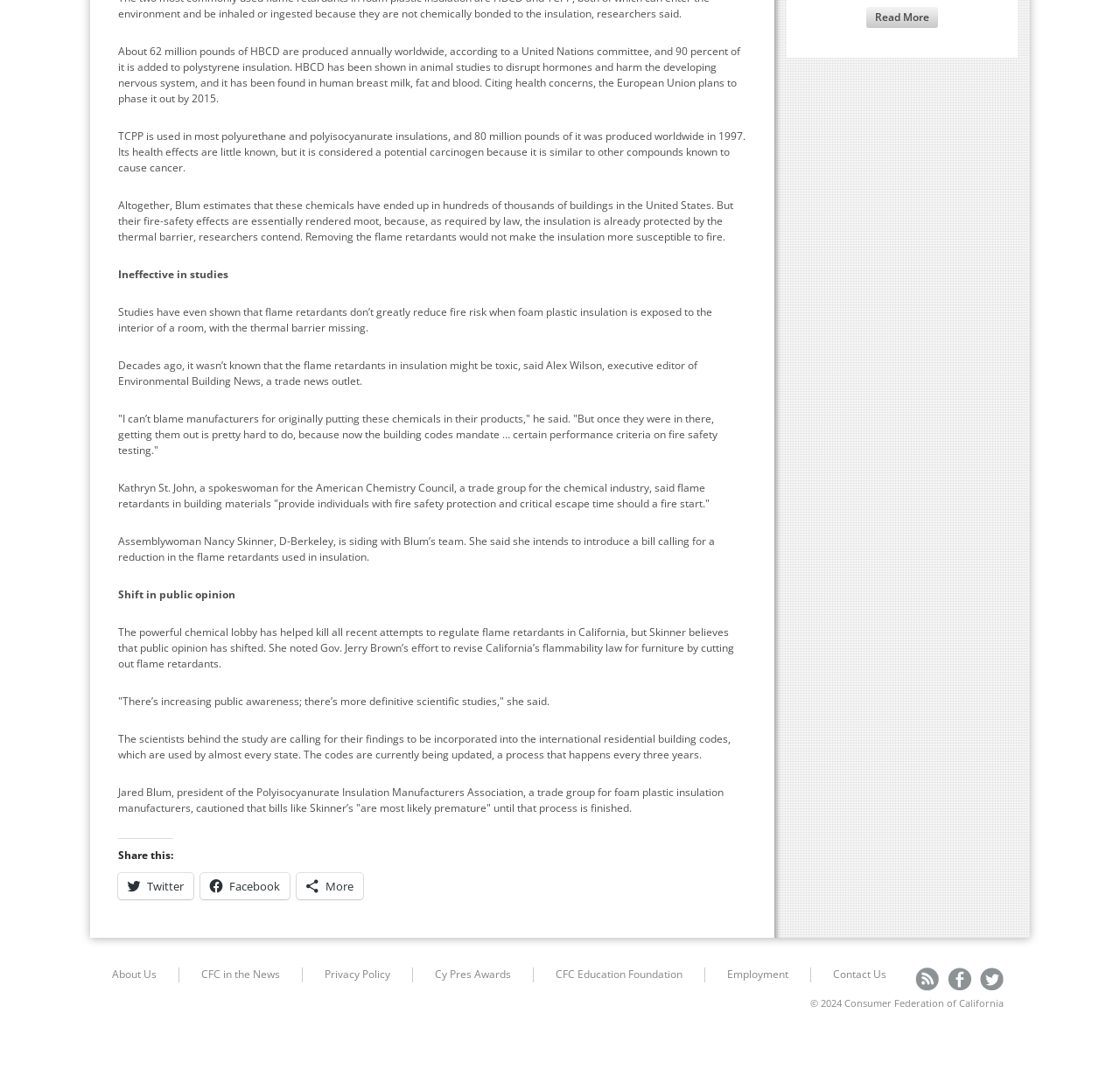Indicate the bounding box coordinates of the element that must be clicked to execute the instruction: "Search for something". The coordinates should be given as four float numbers between 0 and 1, i.e., [left, top, right, bottom].

None